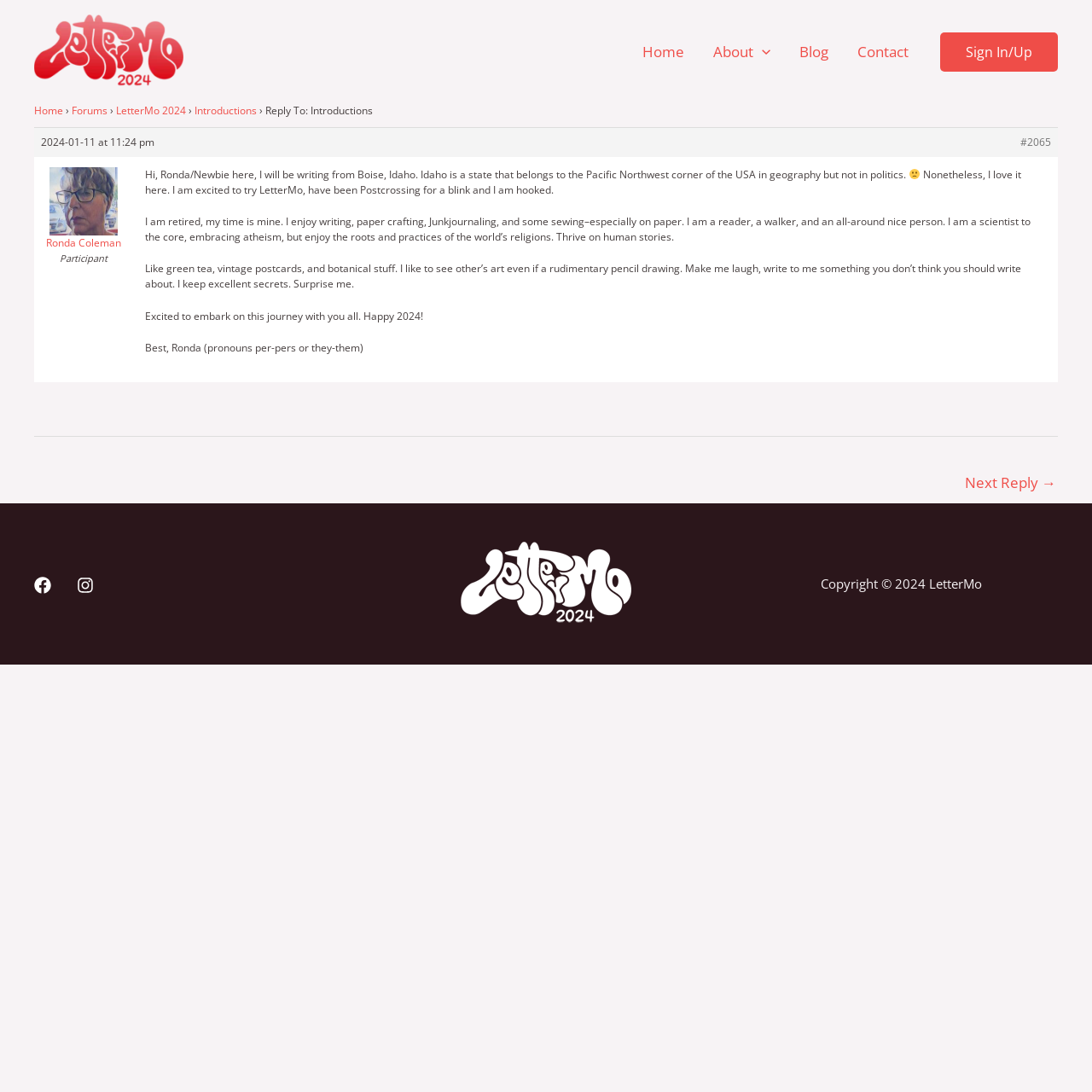Provide a short, one-word or phrase answer to the question below:
What is the social media platform with a link at the bottom of the webpage?

Facebook